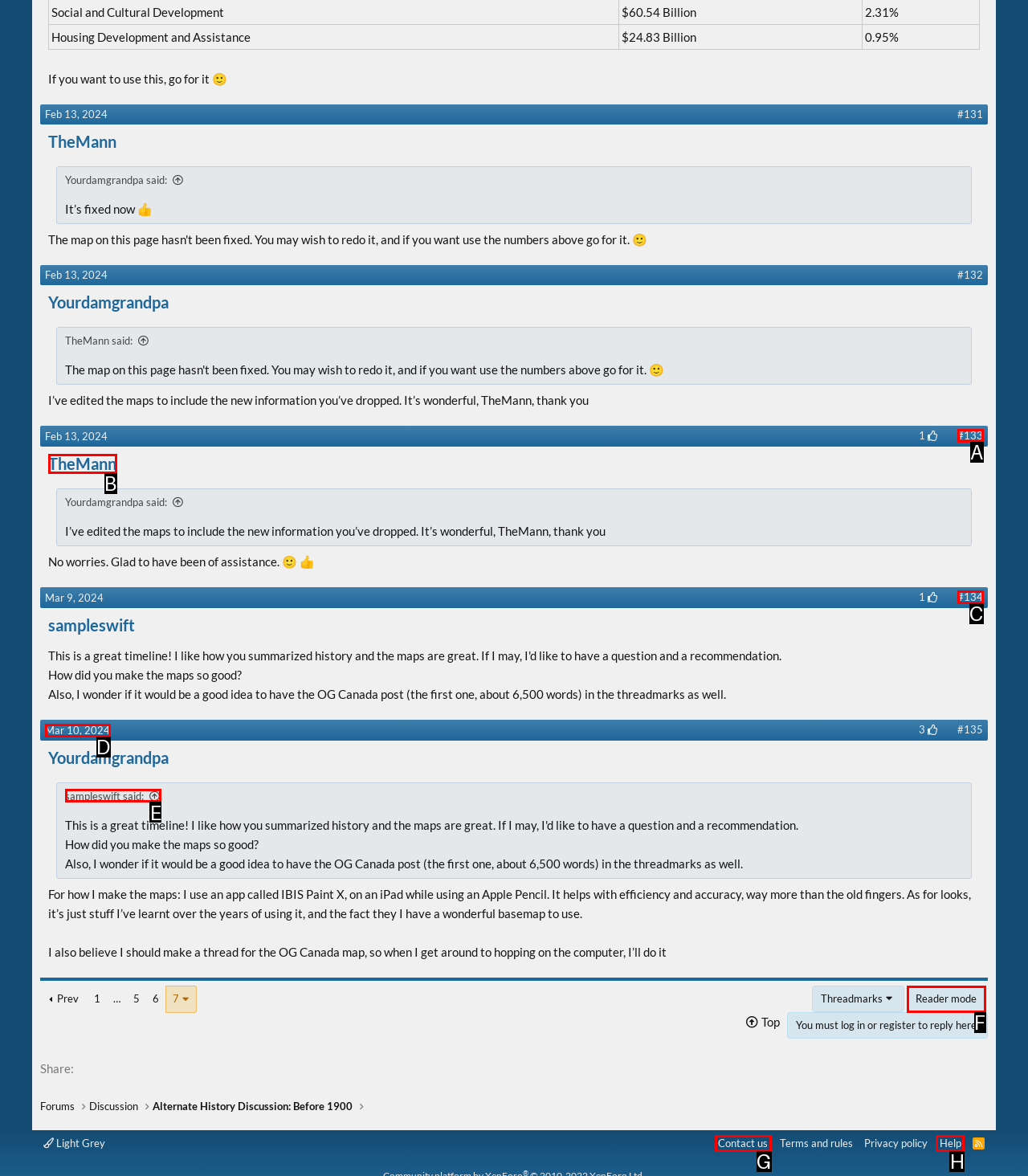Tell me which one HTML element best matches the description: Contact us
Answer with the option's letter from the given choices directly.

G